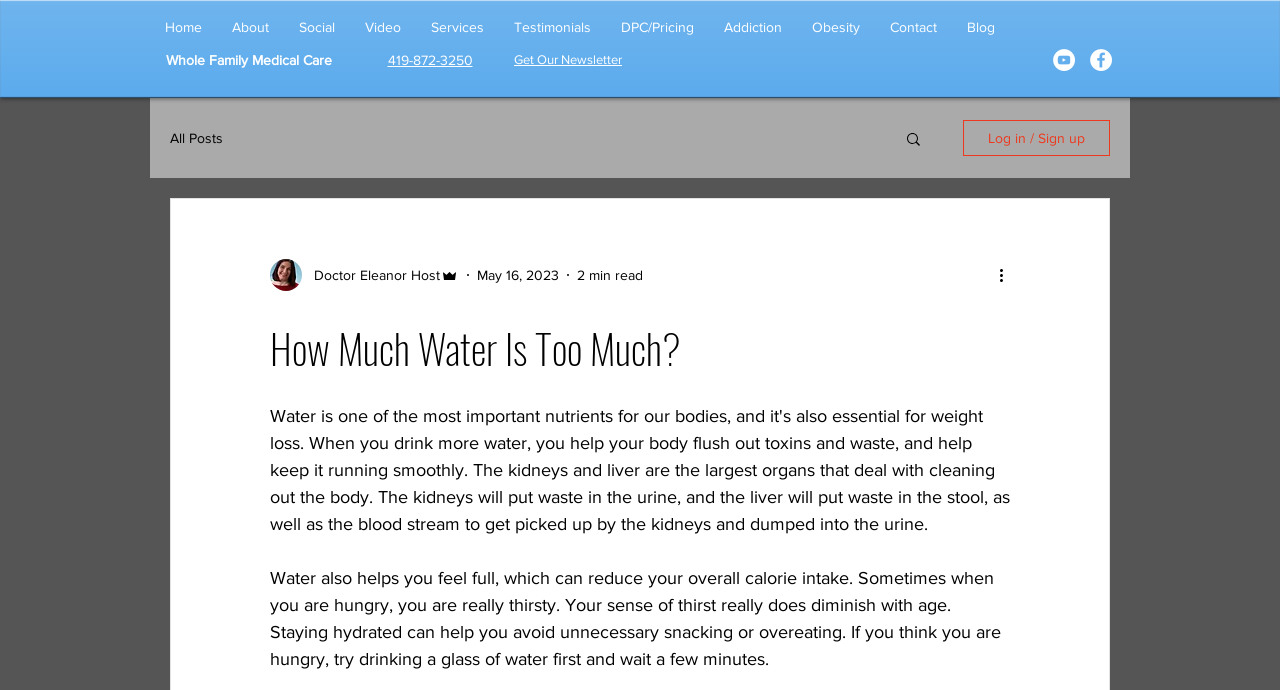Please specify the coordinates of the bounding box for the element that should be clicked to carry out this instruction: "Read Press Releases". The coordinates must be four float numbers between 0 and 1, formatted as [left, top, right, bottom].

None